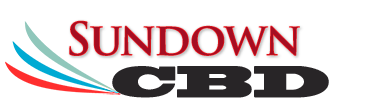Use the details in the image to answer the question thoroughly: 
What industry does the brand 'Sundown CBD' focus on?

The dynamic, flowing lines in varying shades of blue and red in the logo convey a sense of movement and energy, which aligns with the theme of the associated article, emphasizing the brand's focus on the cannabis and CBD industry.